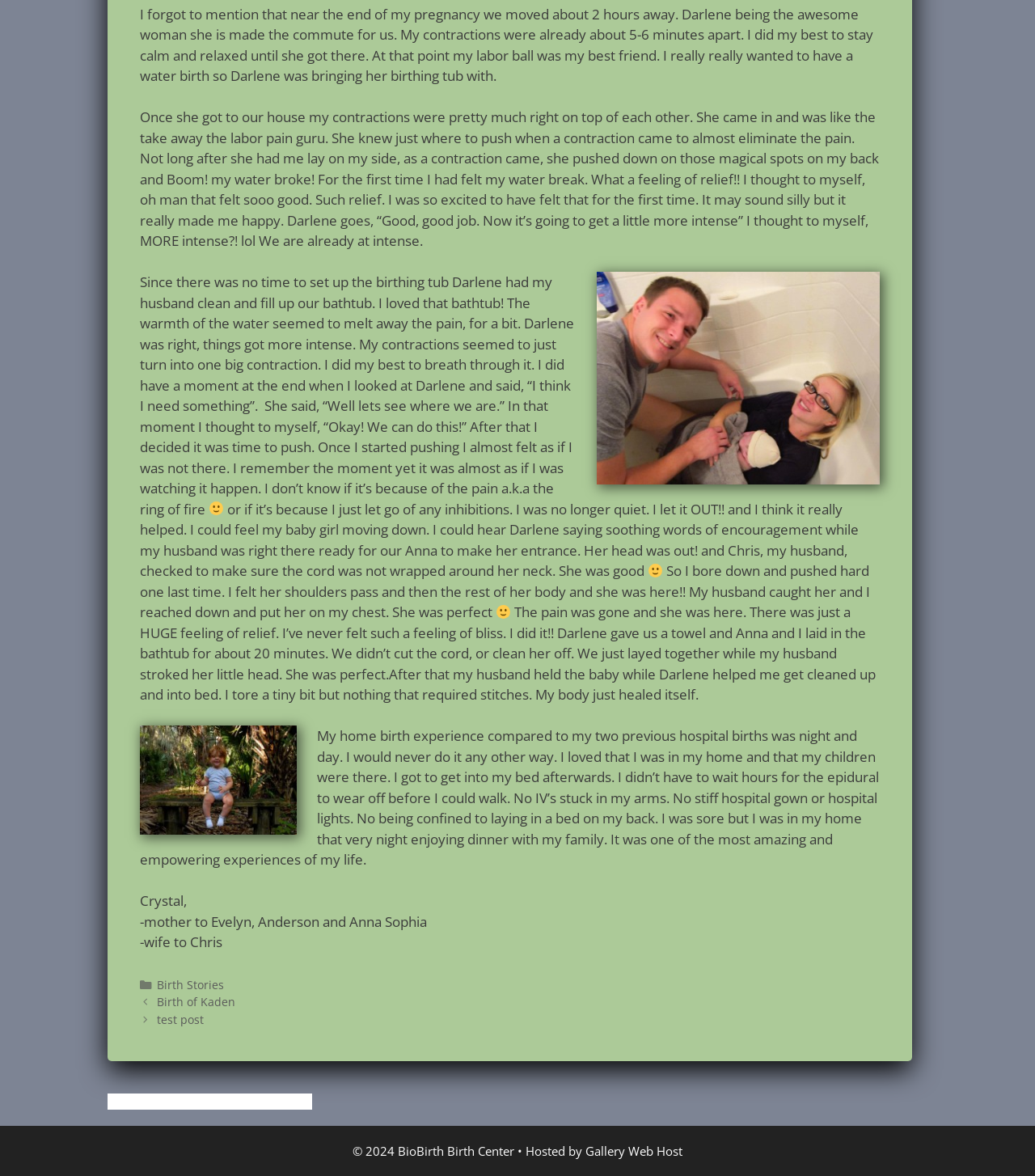Refer to the screenshot and answer the following question in detail:
What is the feeling described by the author after giving birth?

The author describes feeling a 'HUGE feeling of relief' and 'bliss' after giving birth, indicating a sense of happiness and contentment.